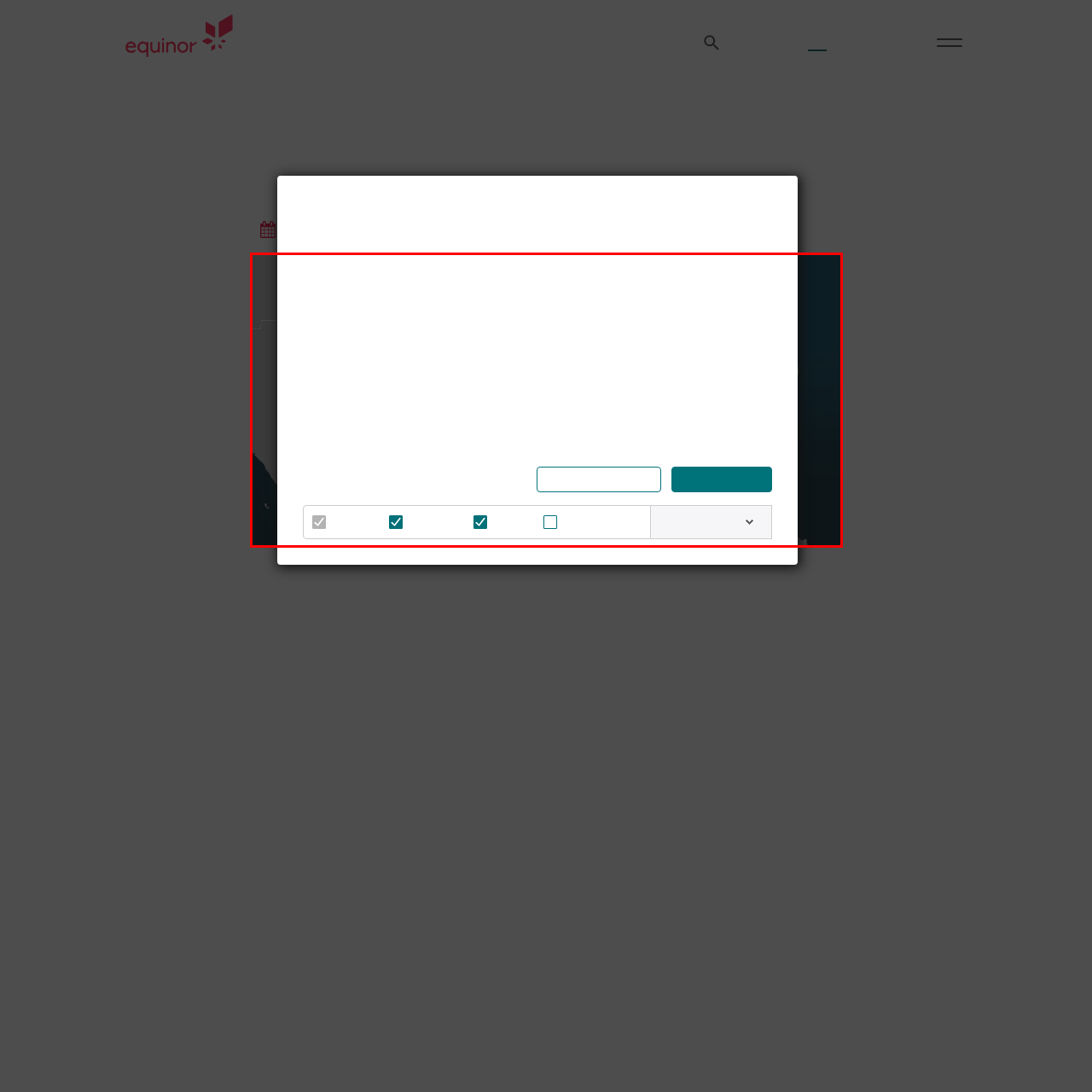Describe fully the image that is contained within the red bounding box.

The image presented is a map specifically labeled as "Map of South Riding Point," which accompanies an update regarding the impacts of Hurricane Dorian on the Bahamas. This update highlights the widespread devastation experienced in the region and reassures that all Equinor personnel in the Bahamas have been confirmed safe and accounted for. The context of the map indicates its significance in illustrating geographical details pertinent to the situation at South Riding Point, a location involved in Equinor's operations. The accompanying text provides details on the company's response efforts and commitment to the safety of its personnel and the surrounding communities.